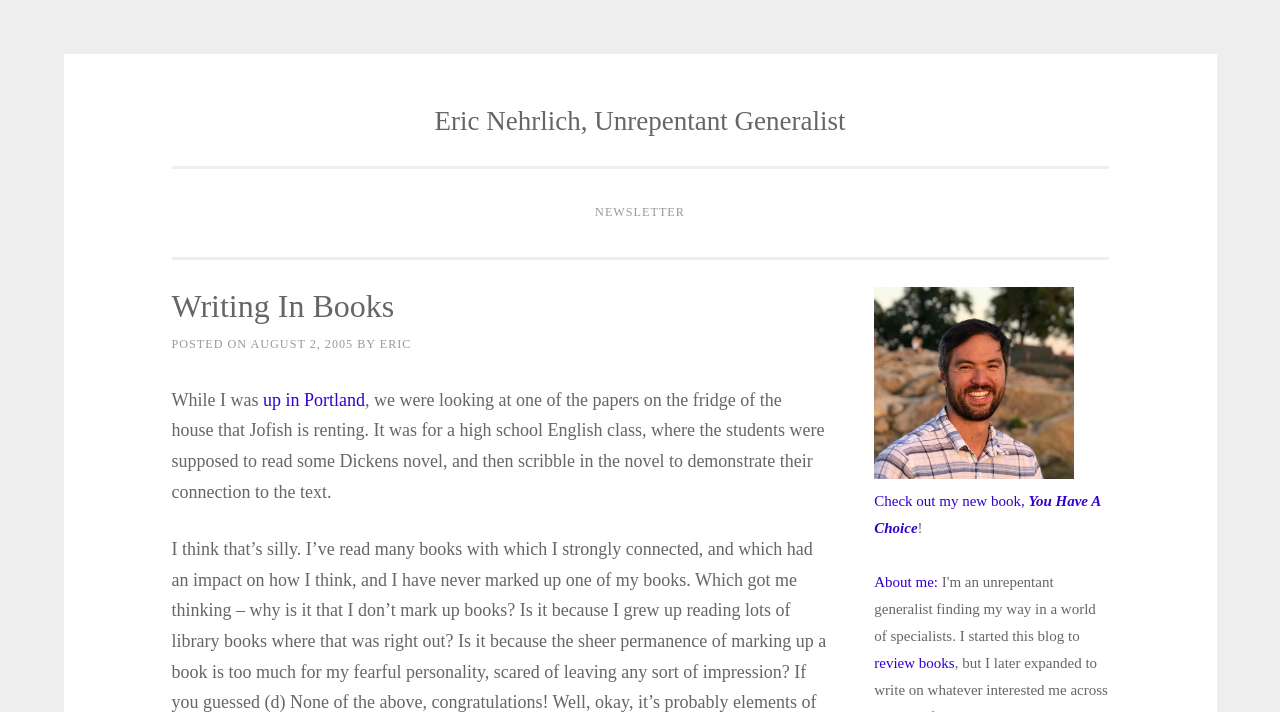Could you provide the bounding box coordinates for the portion of the screen to click to complete this instruction: "Subscribe to the newsletter"?

[0.458, 0.271, 0.542, 0.327]